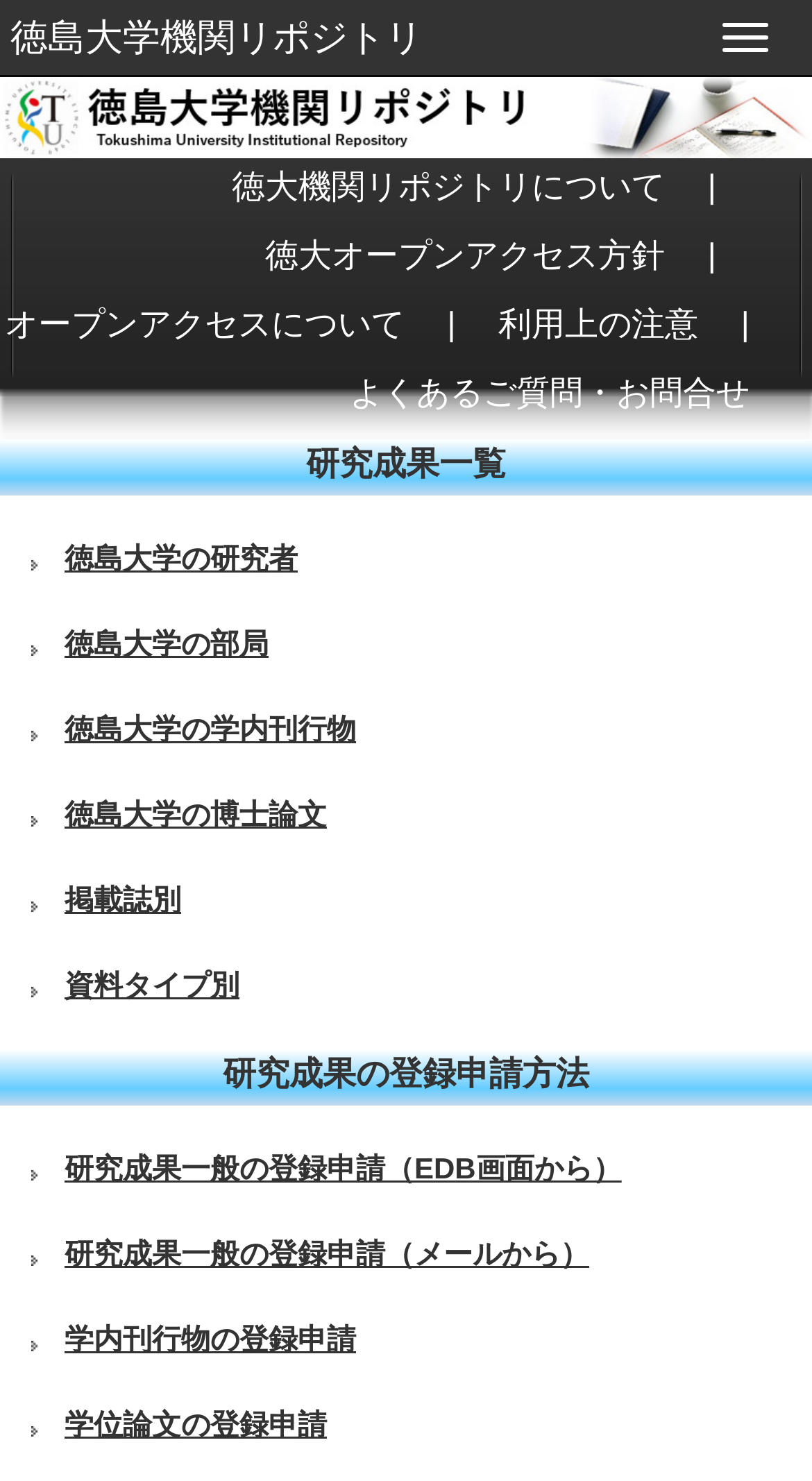Please locate the bounding box coordinates of the element that needs to be clicked to achieve the following instruction: "View research outcome list". The coordinates should be four float numbers between 0 and 1, i.e., [left, top, right, bottom].

[0.377, 0.303, 0.623, 0.327]